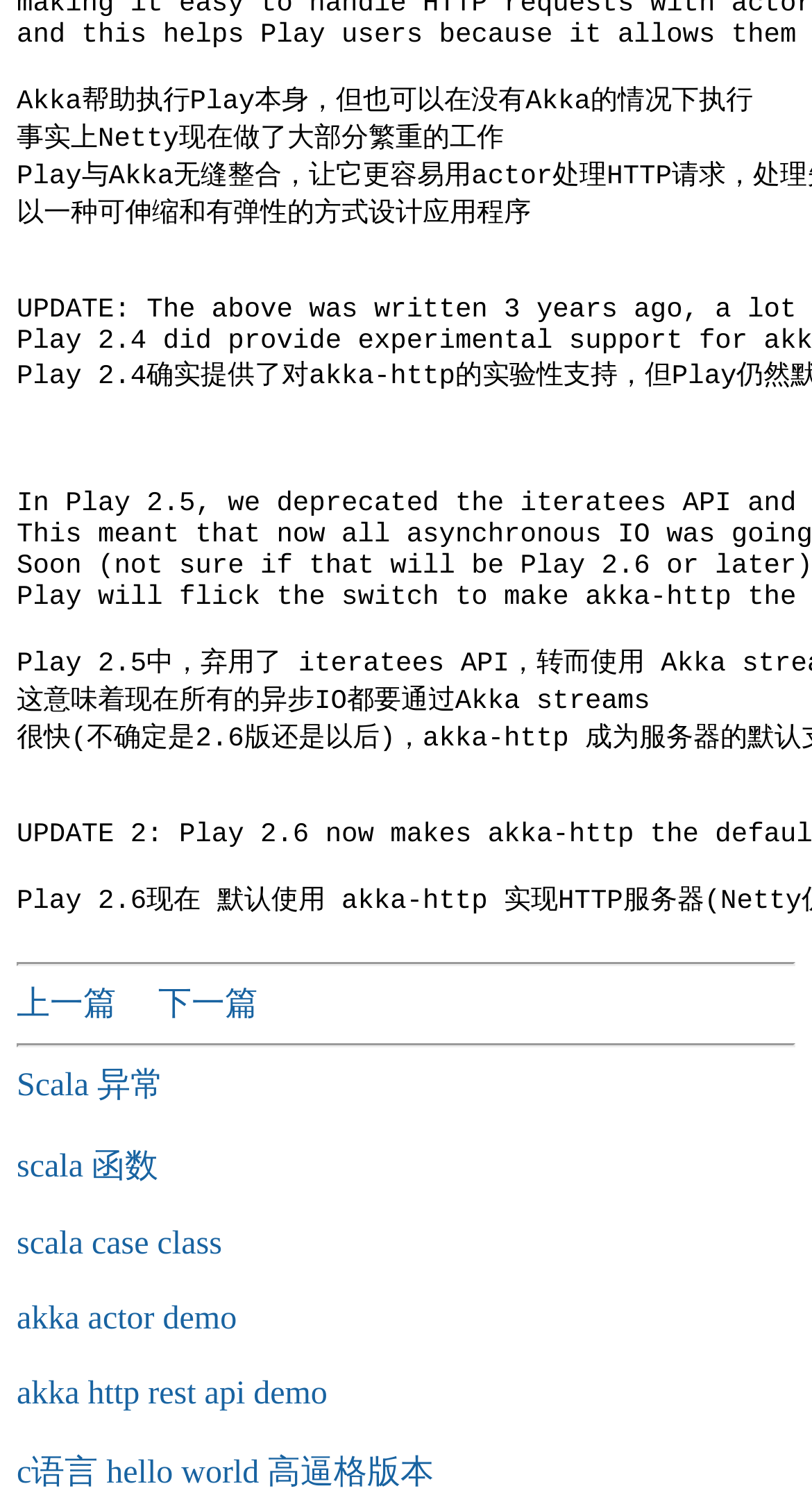How many links are there on the webpage?
Refer to the image and answer the question using a single word or phrase.

7